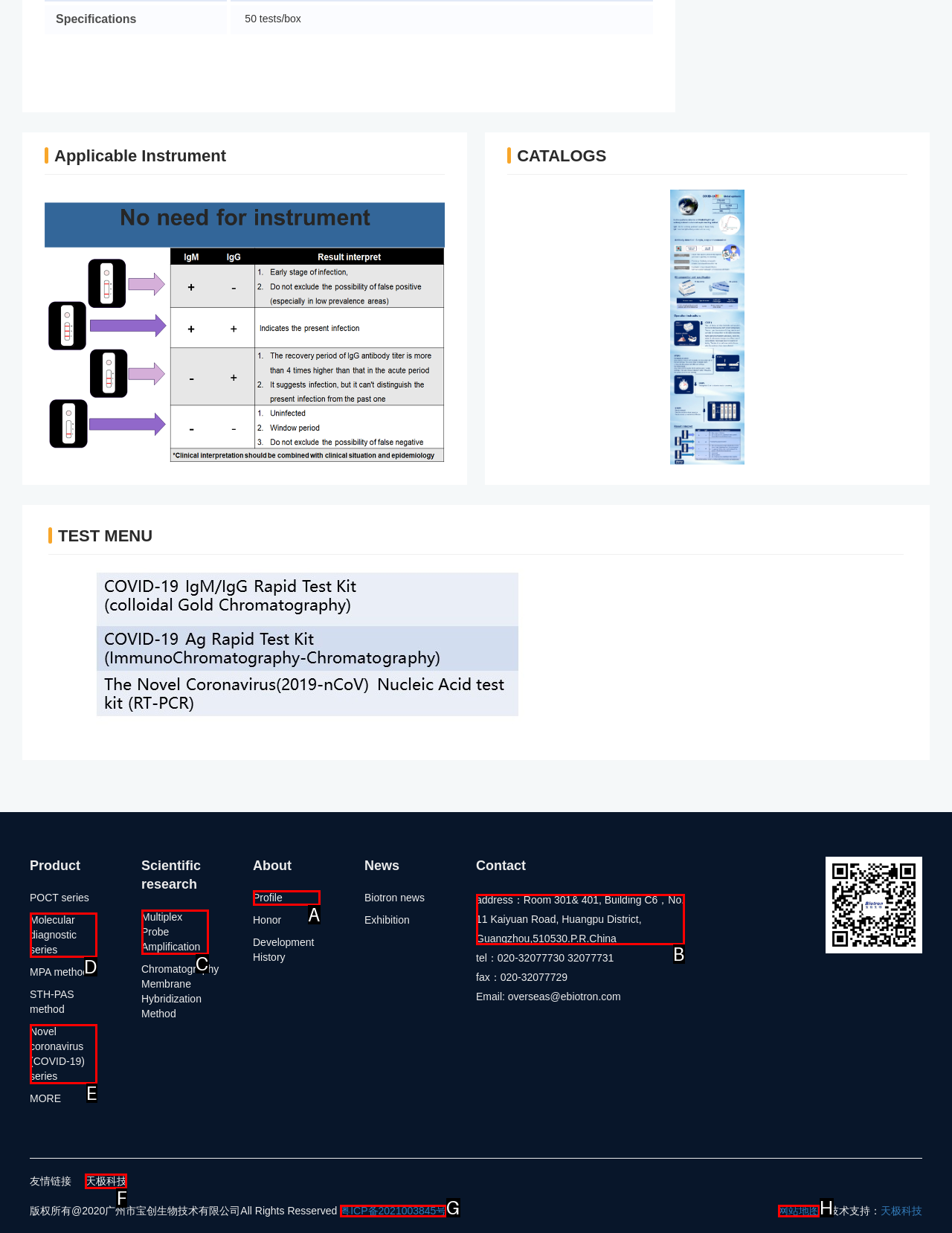Tell me which letter I should select to achieve the following goal: Check the company 'address'
Answer with the corresponding letter from the provided options directly.

B